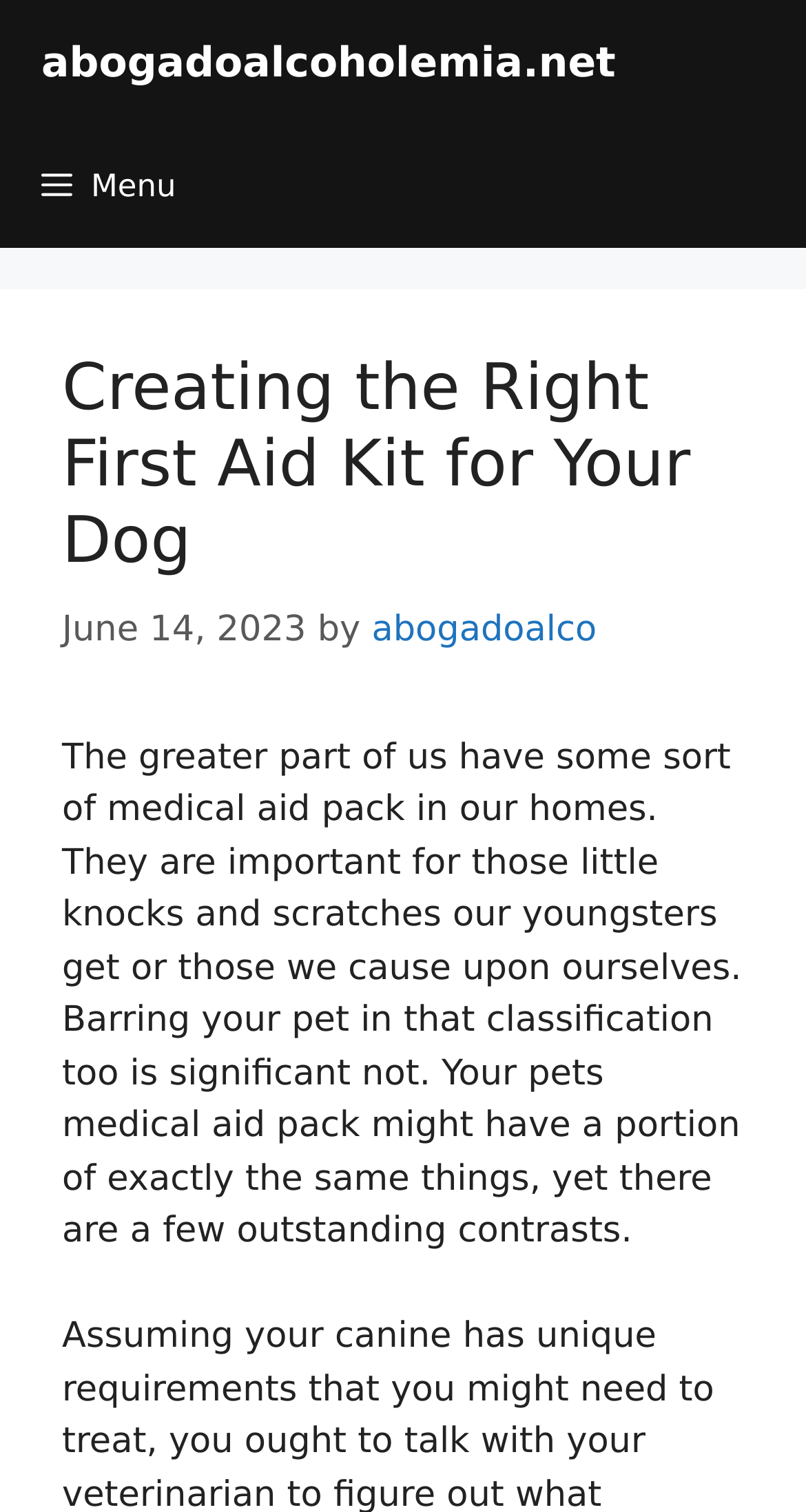What is the purpose of a medical aid pack?
Answer the question in as much detail as possible.

According to the webpage, medical aid packs are important for those little knocks and scratches our youngsters get or those we cause upon ourselves, implying that their purpose is to provide aid for minor injuries.